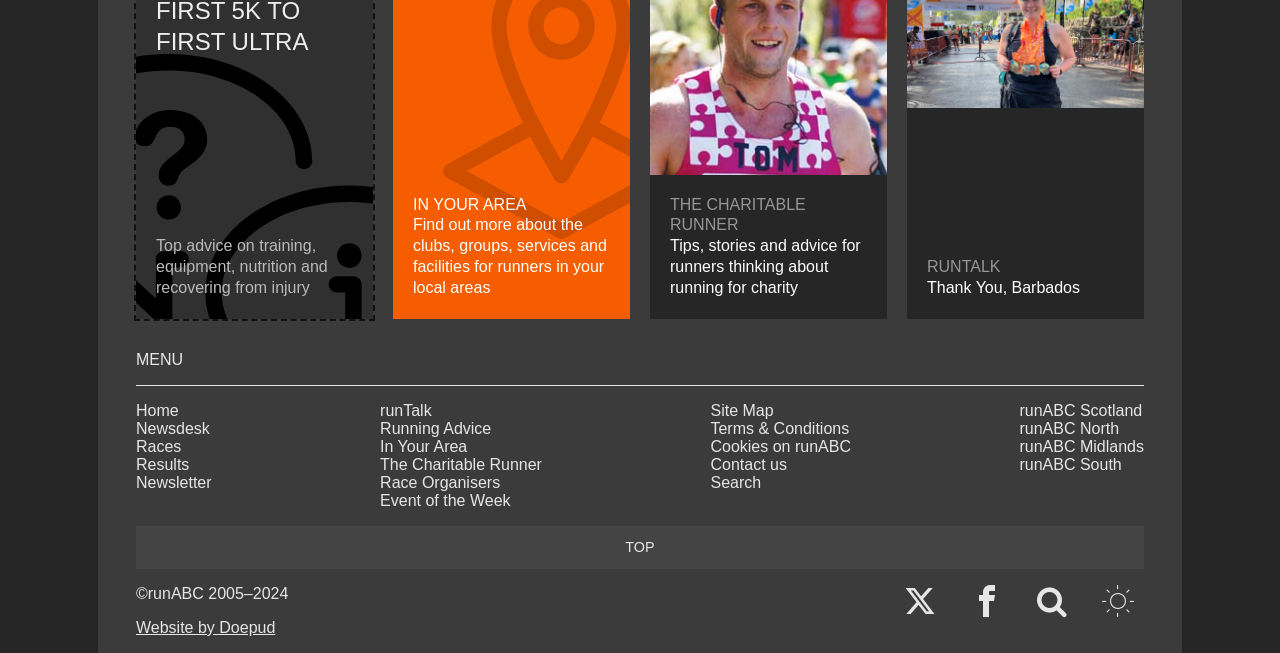Determine the bounding box coordinates of the clickable region to execute the instruction: "contact us". The coordinates should be four float numbers between 0 and 1, denoted as [left, top, right, bottom].

[0.555, 0.698, 0.615, 0.724]